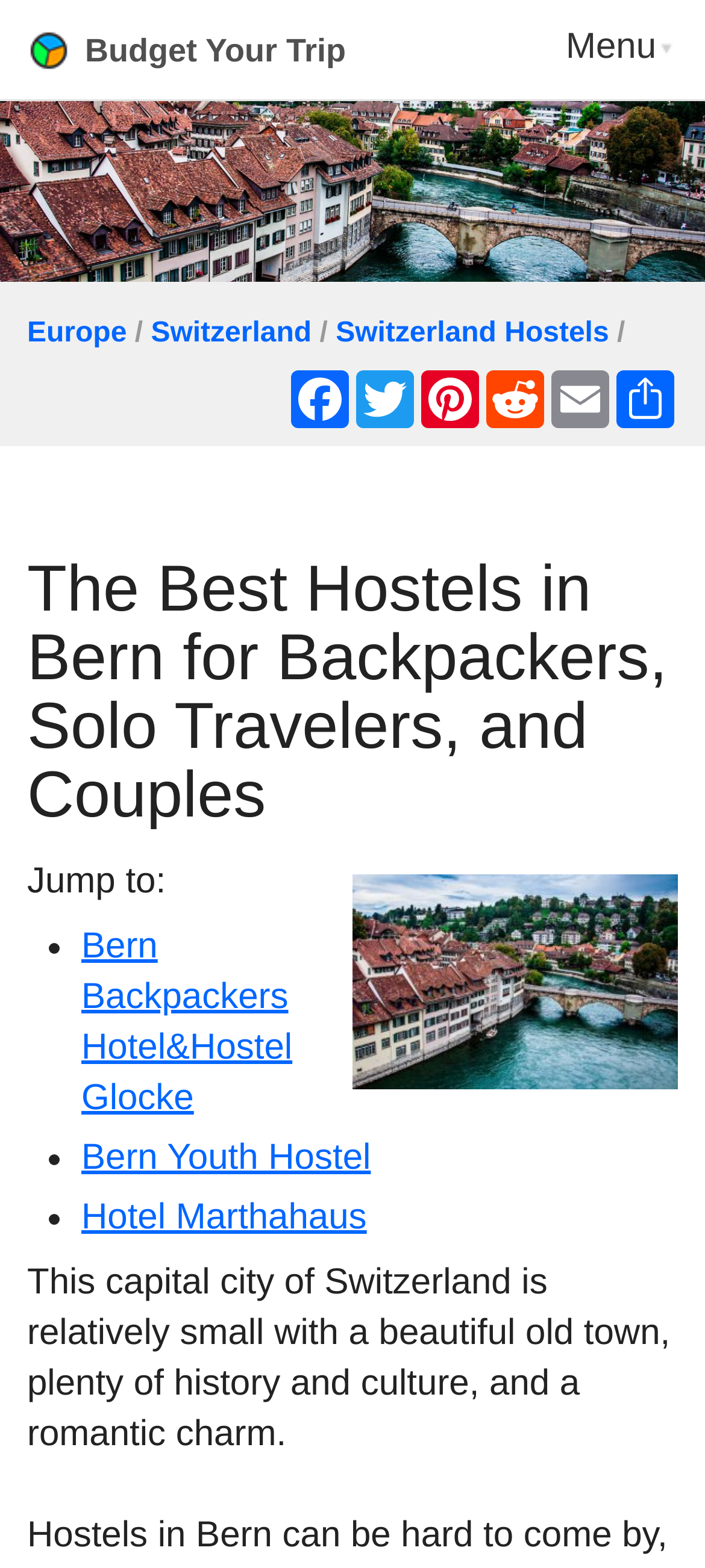What is the name of the first hostel listed?
Look at the image and answer the question with a single word or phrase.

Bern Backpackers Hotel&Hostel Glocke